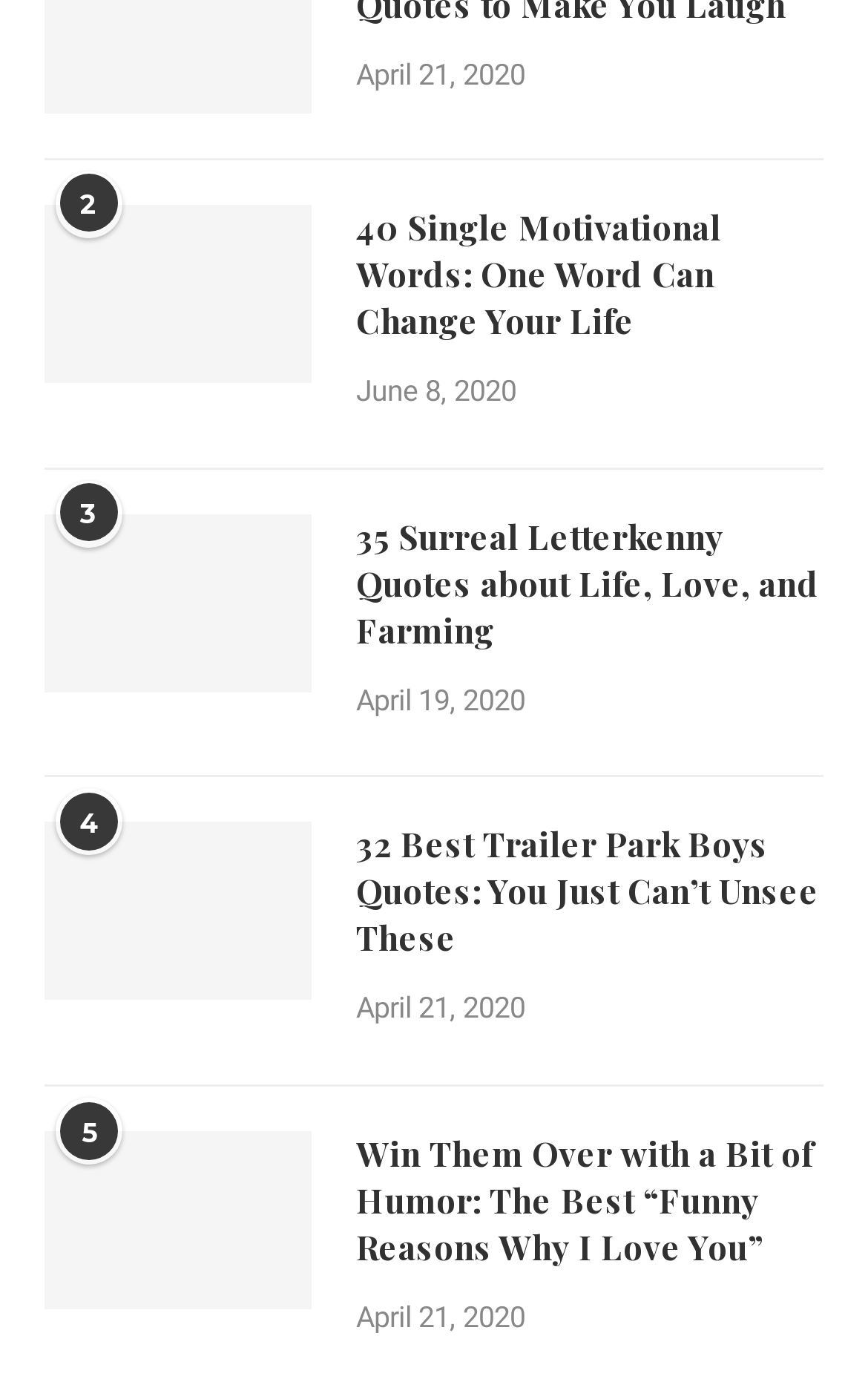Please provide a short answer using a single word or phrase for the question:
What is the theme of the last article?

Funny reasons why I love you